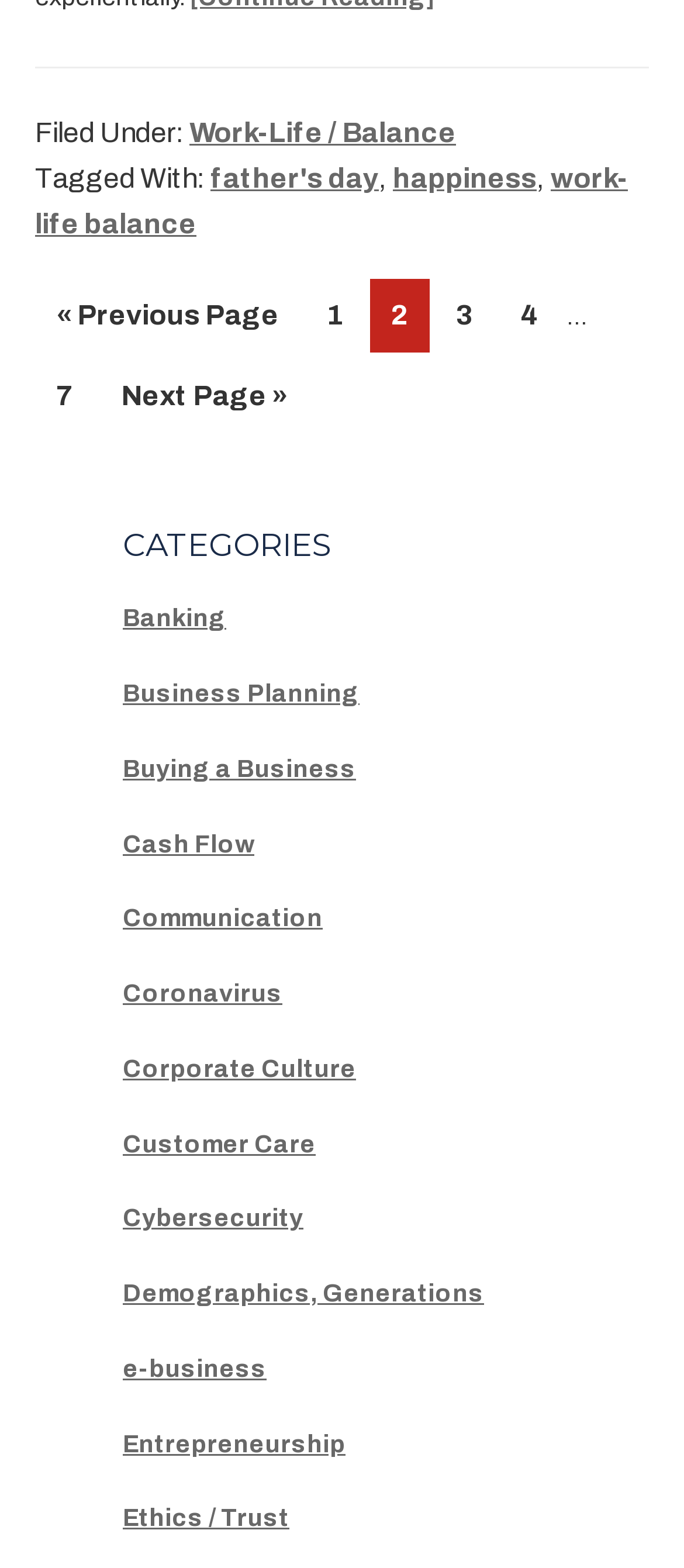Locate the bounding box coordinates of the clickable area needed to fulfill the instruction: "explore entrepreneurship".

[0.179, 0.912, 0.505, 0.929]